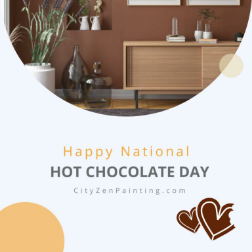Describe the image with as much detail as possible.

The image celebrates National Hot Chocolate Day with a warm and inviting design. Central to the composition is a modern living space featuring a stylish wooden sideboard adorned with decorative vases, blending functionality and aesthetic appeal. The backdrop showcases a rich, earthy brown wall, evoking a cozy and intimate atmosphere perfect for enjoying hot chocolate on a chilly day. At the top, the cheerful greeting "Happy National HOT CHOCOLATE DAY" is prominently displayed, accented by a soft, warm yellow color that enhances the overall warmth of the image. Complementing the theme are heart motifs in a charming brown hue, reinforcing the love for this delightful beverage. The bottom of the image features the website URL, "CityZenPainting.com," inviting viewers to explore more about home painting and design that adds not only beauty but also warmth and character to their spaces.